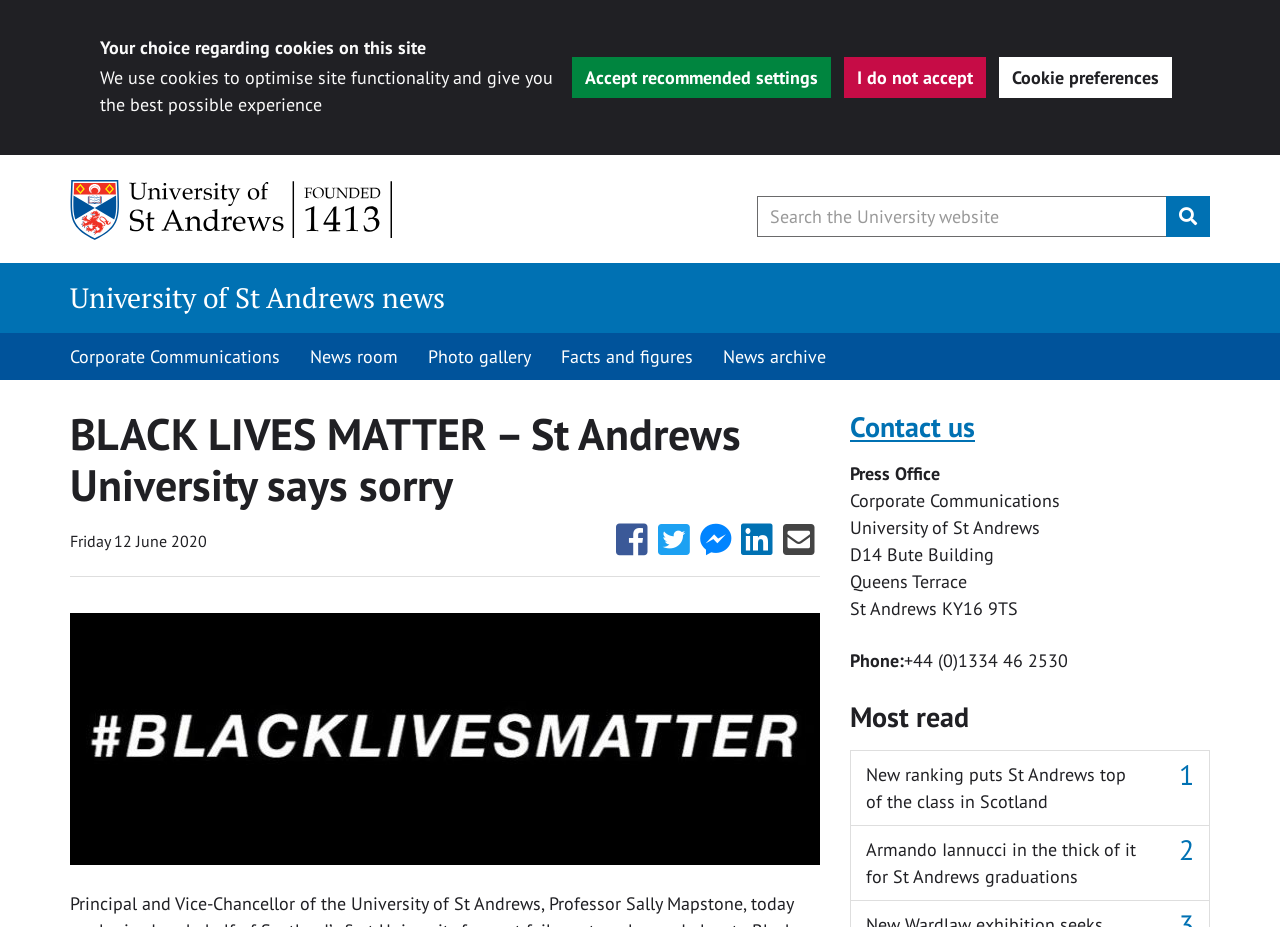What is the name of the university?
Analyze the image and deliver a detailed answer to the question.

I determined the answer by looking at the link 'University of St Andrews' with a bounding box coordinate of [0.055, 0.194, 0.309, 0.259] and the text 'University of St Andrews' which appears multiple times on the webpage.